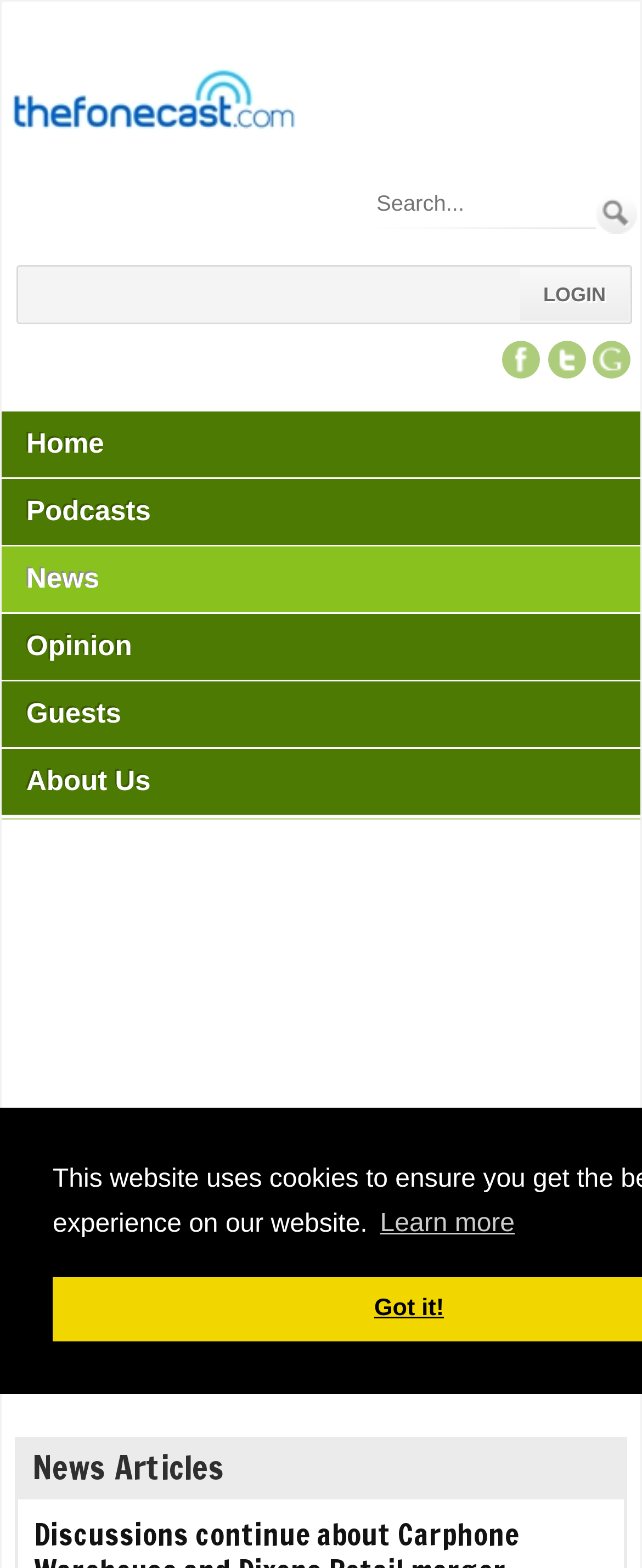Highlight the bounding box coordinates of the element that should be clicked to carry out the following instruction: "check CONTACT information". The coordinates must be given as four float numbers ranging from 0 to 1, i.e., [left, top, right, bottom].

None